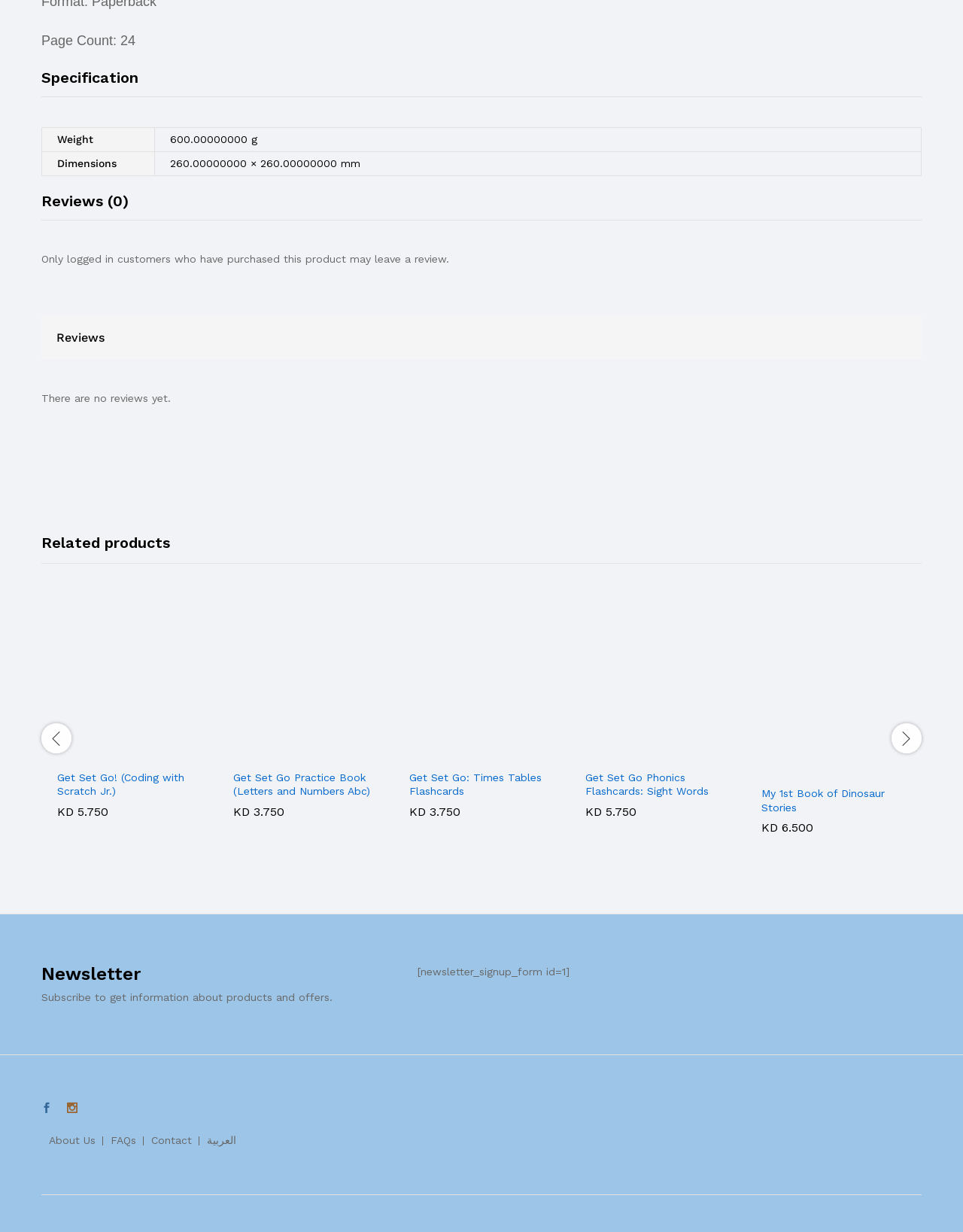Answer the following inquiry with a single word or phrase:
What is the purpose of the newsletter section?

To subscribe for product information and offers